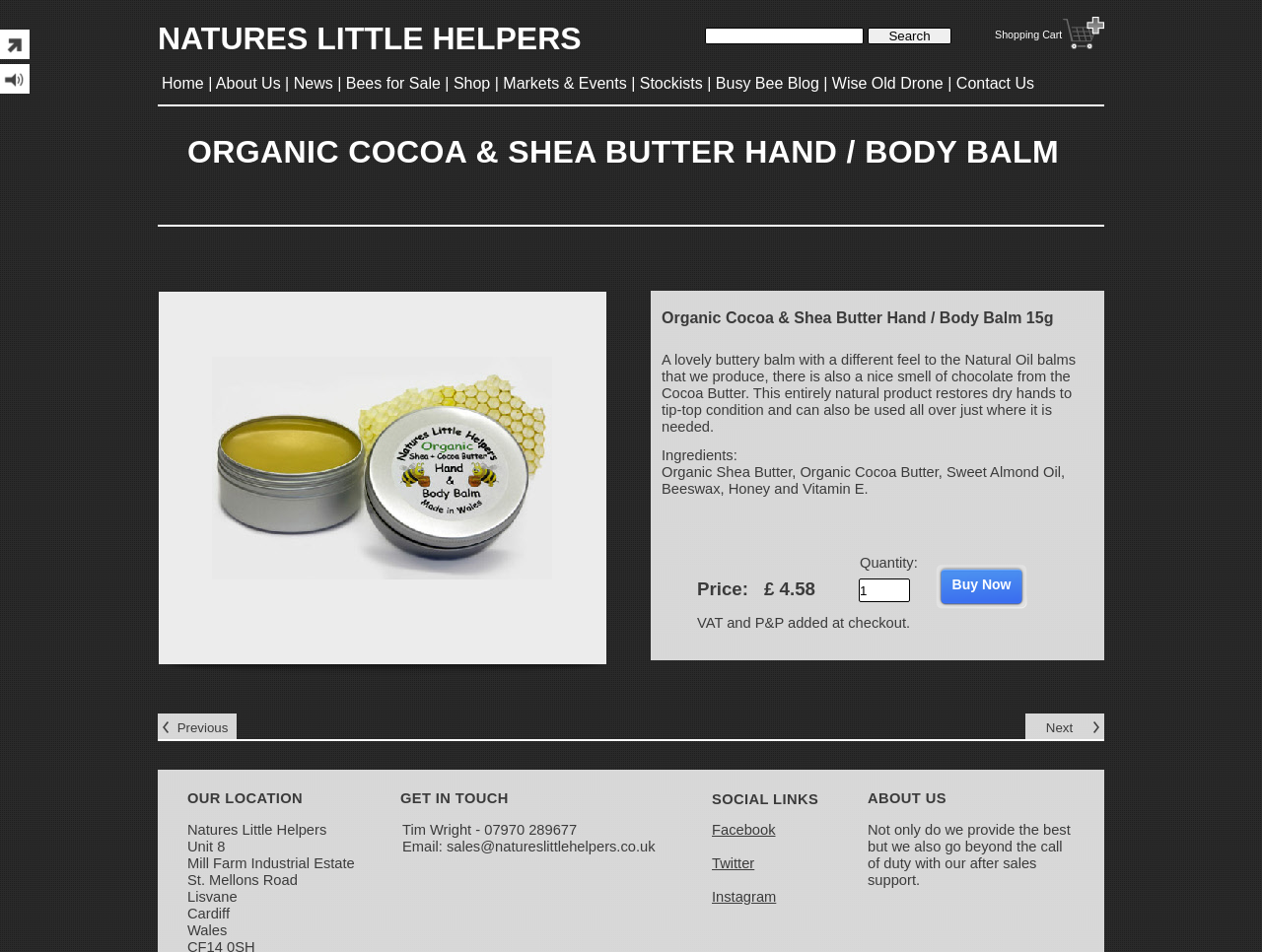Please specify the bounding box coordinates of the region to click in order to perform the following instruction: "Click the Buy Now button".

[0.361, 0.536, 0.438, 0.586]